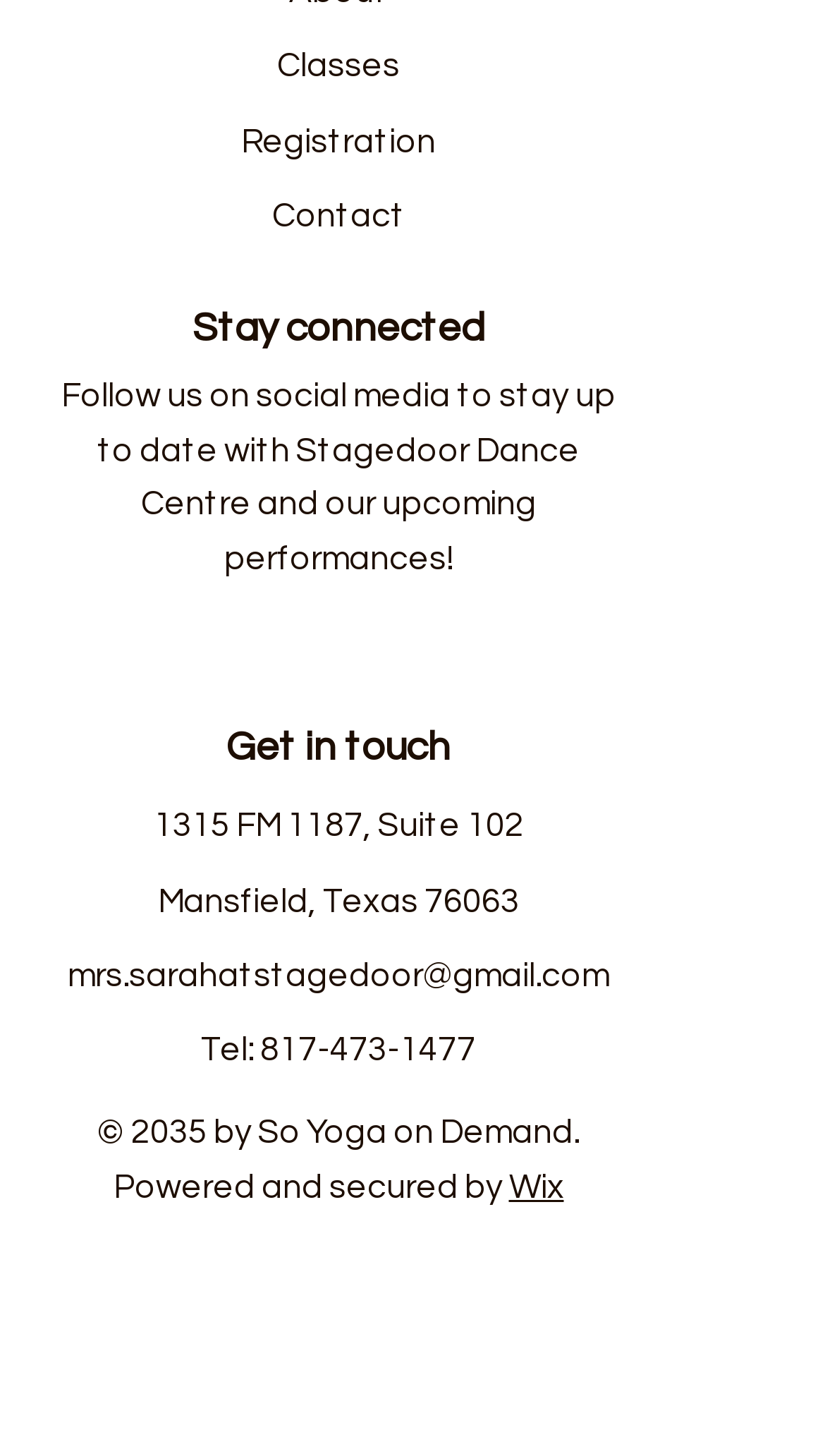Extract the bounding box coordinates for the HTML element that matches this description: "mrs.sarahatstagedoor@gmail.com". The coordinates should be four float numbers between 0 and 1, i.e., [left, top, right, bottom].

[0.082, 0.658, 0.738, 0.681]